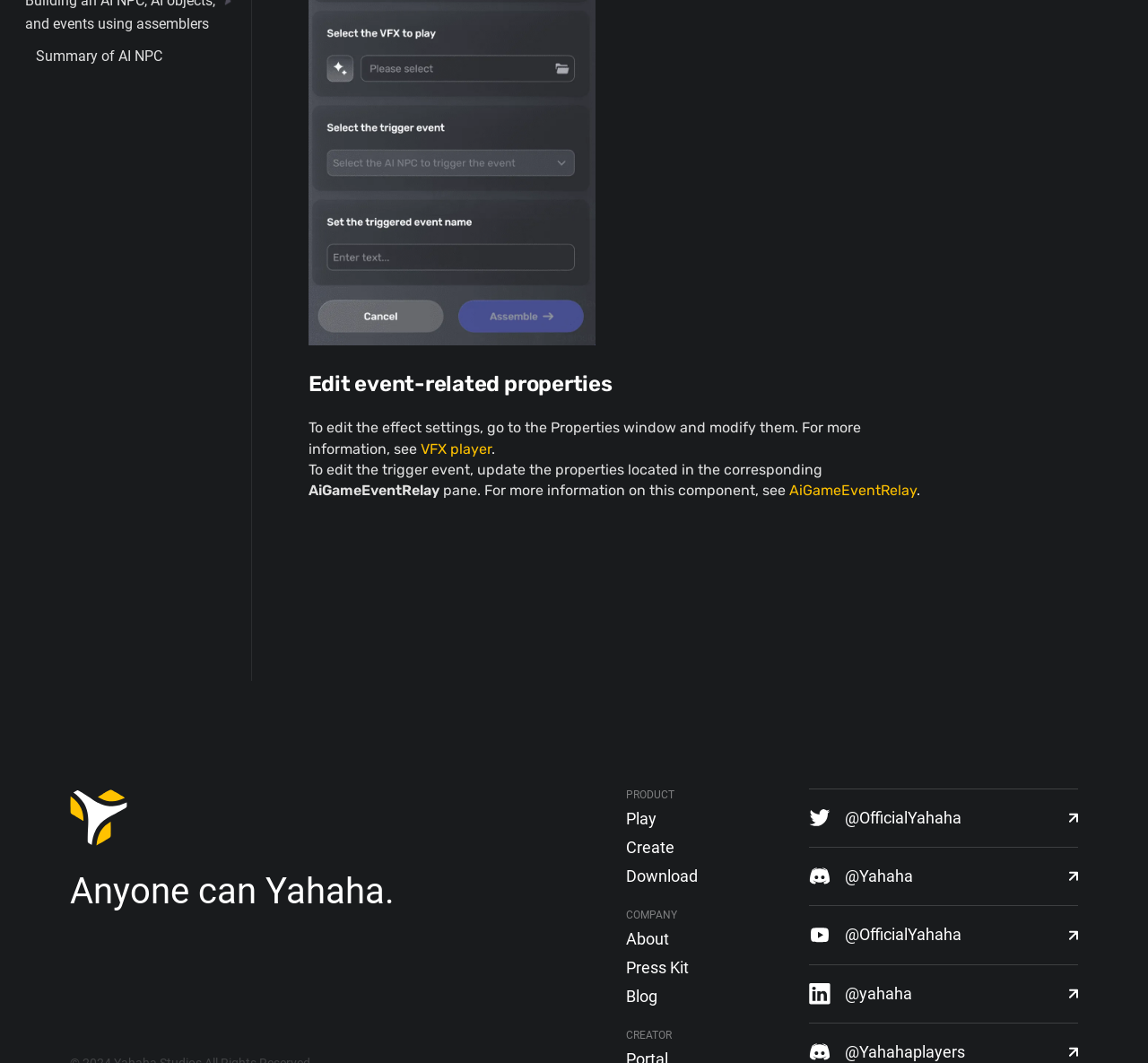Provide a short, one-word or phrase answer to the question below:
What is the text of the first link in the navigation?

Summary of AI NPC assemblers